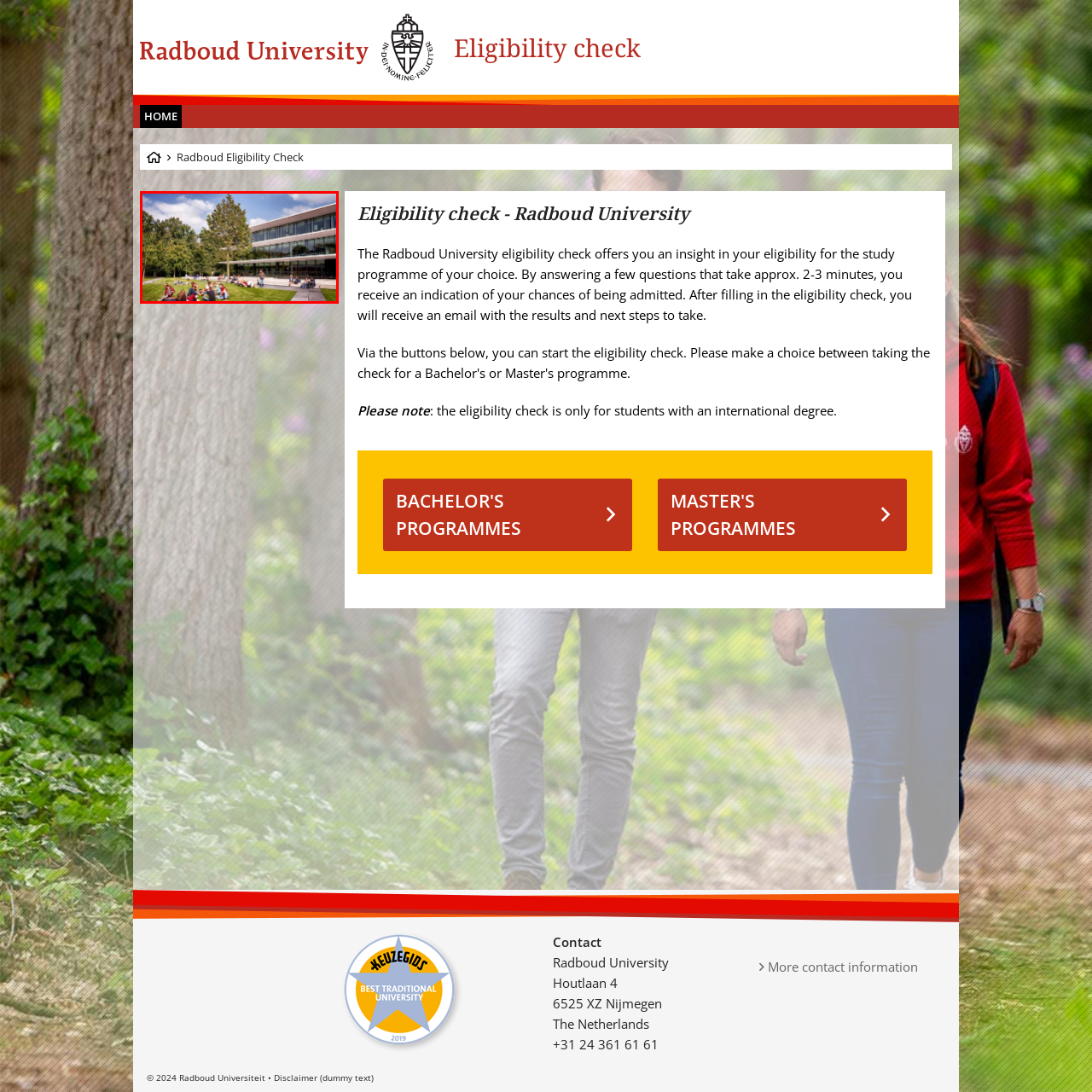What is reflected in the building's windows?
Direct your attention to the image inside the red bounding box and provide a detailed explanation in your answer.

The building's large glass windows reflect the outdoor atmosphere, which includes the trees, the sky with fluffy clouds, and the lush green lawn, creating a sense of harmony between the indoor and outdoor spaces.